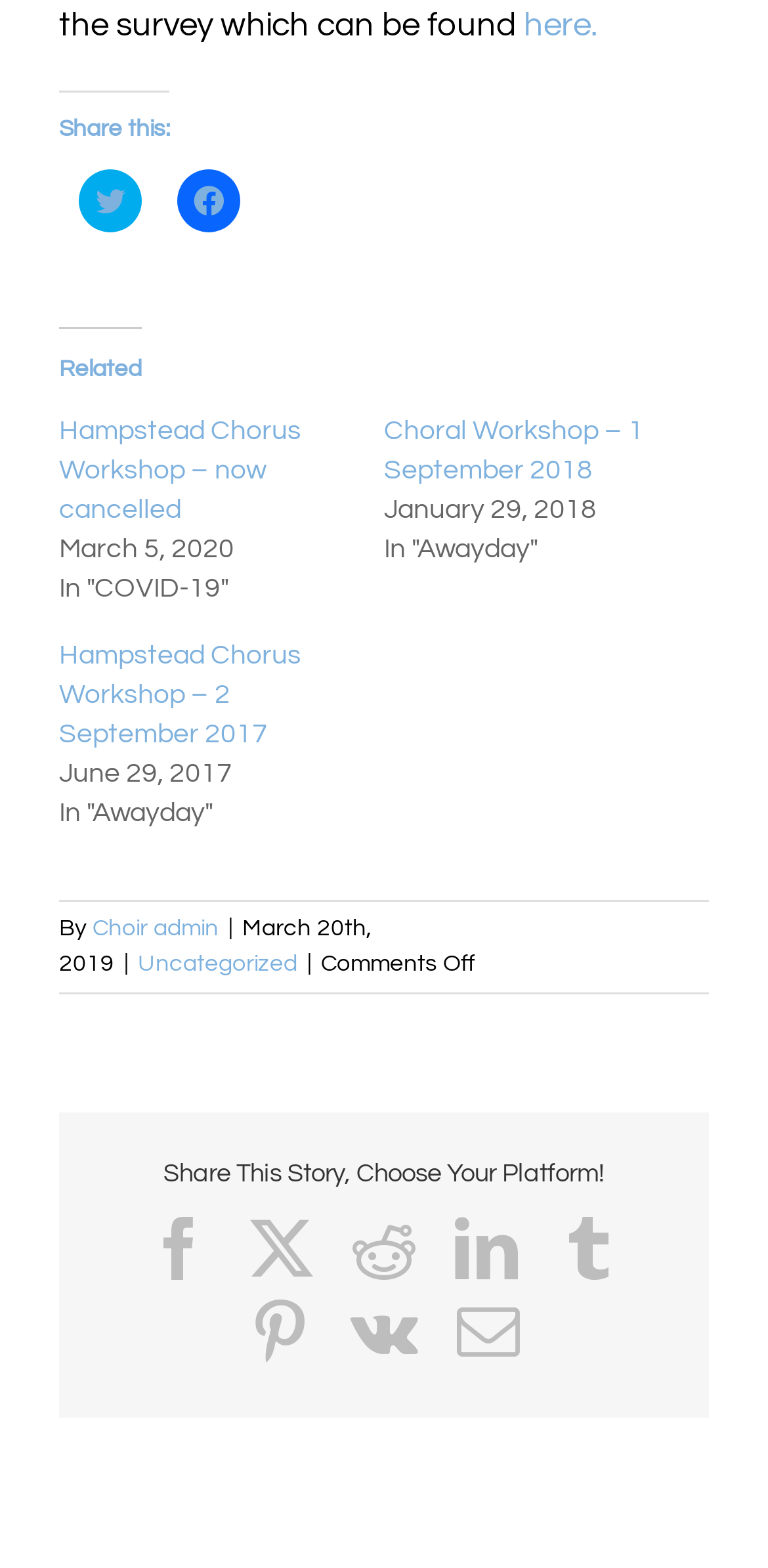Find the bounding box coordinates of the element you need to click on to perform this action: 'Read post by Choir admin'. The coordinates should be represented by four float values between 0 and 1, in the format [left, top, right, bottom].

[0.121, 0.584, 0.285, 0.6]